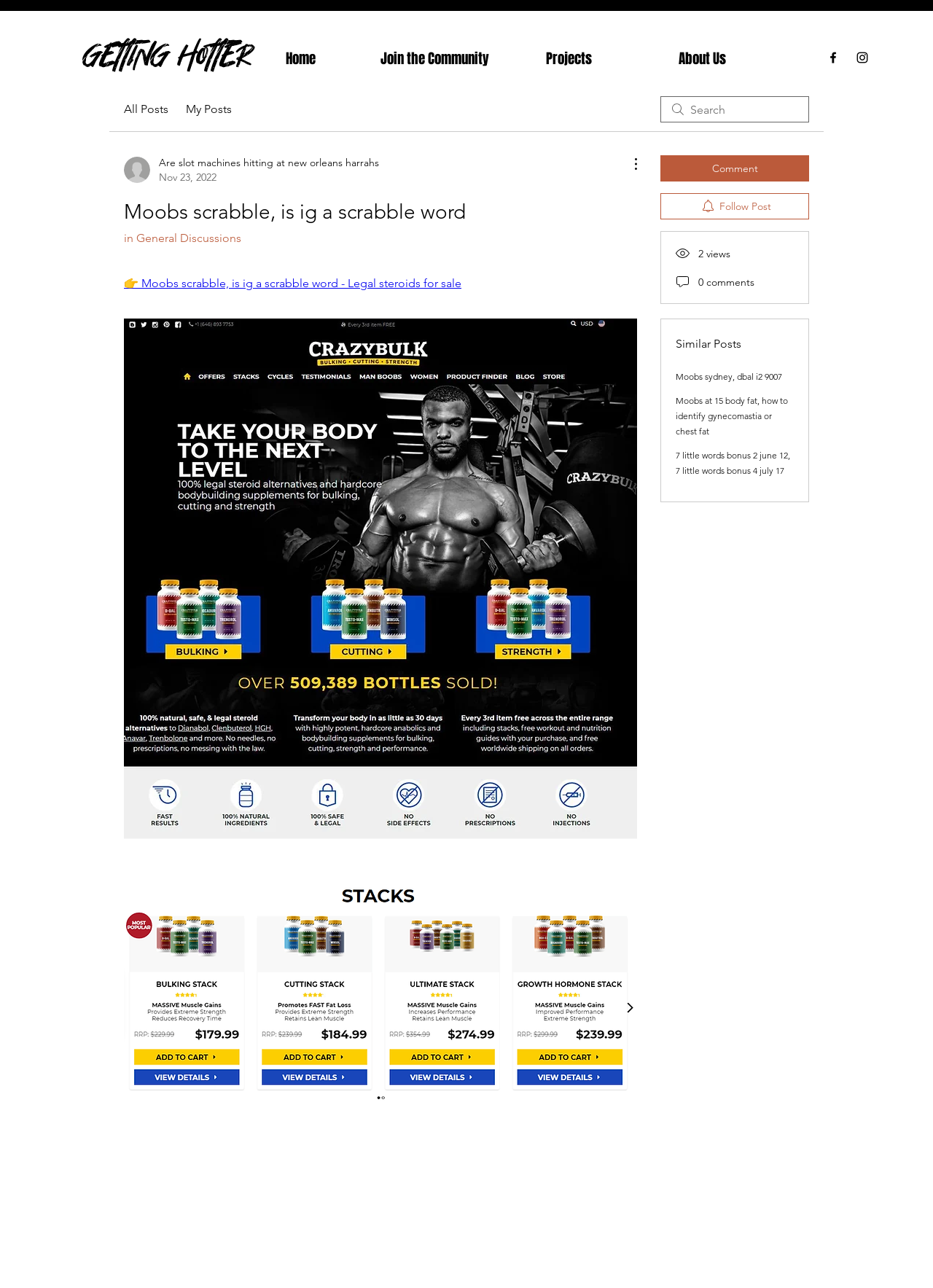Bounding box coordinates are given in the format (top-left x, top-left y, bottom-right x, bottom-right y). All values should be floating point numbers between 0 and 1. Provide the bounding box coordinate for the UI element described as: Moobs sydney, dbal i2 9007

[0.724, 0.288, 0.838, 0.297]